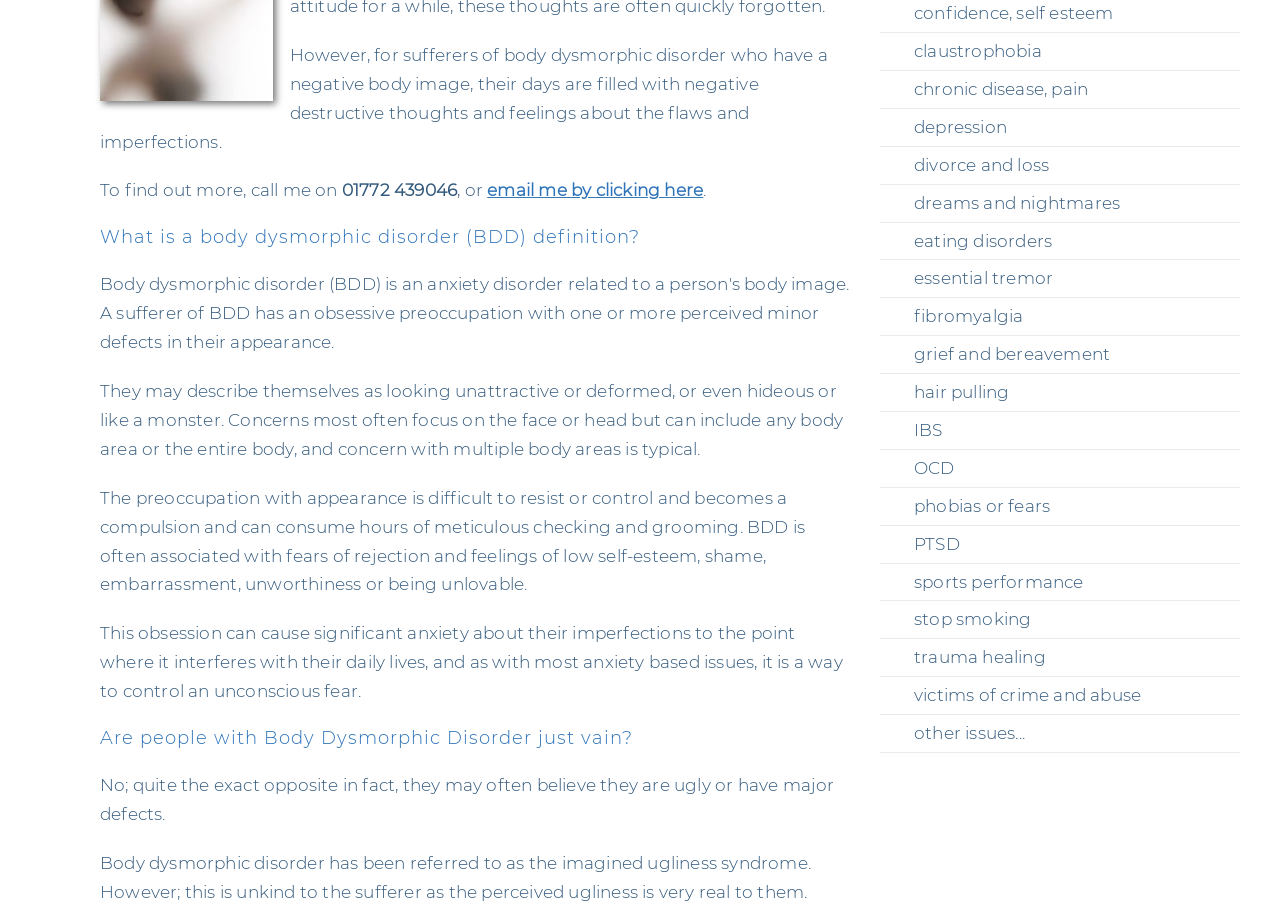Find the bounding box coordinates for the UI element whose description is: "email me by clicking here". The coordinates should be four float numbers between 0 and 1, in the format [left, top, right, bottom].

[0.381, 0.197, 0.549, 0.219]